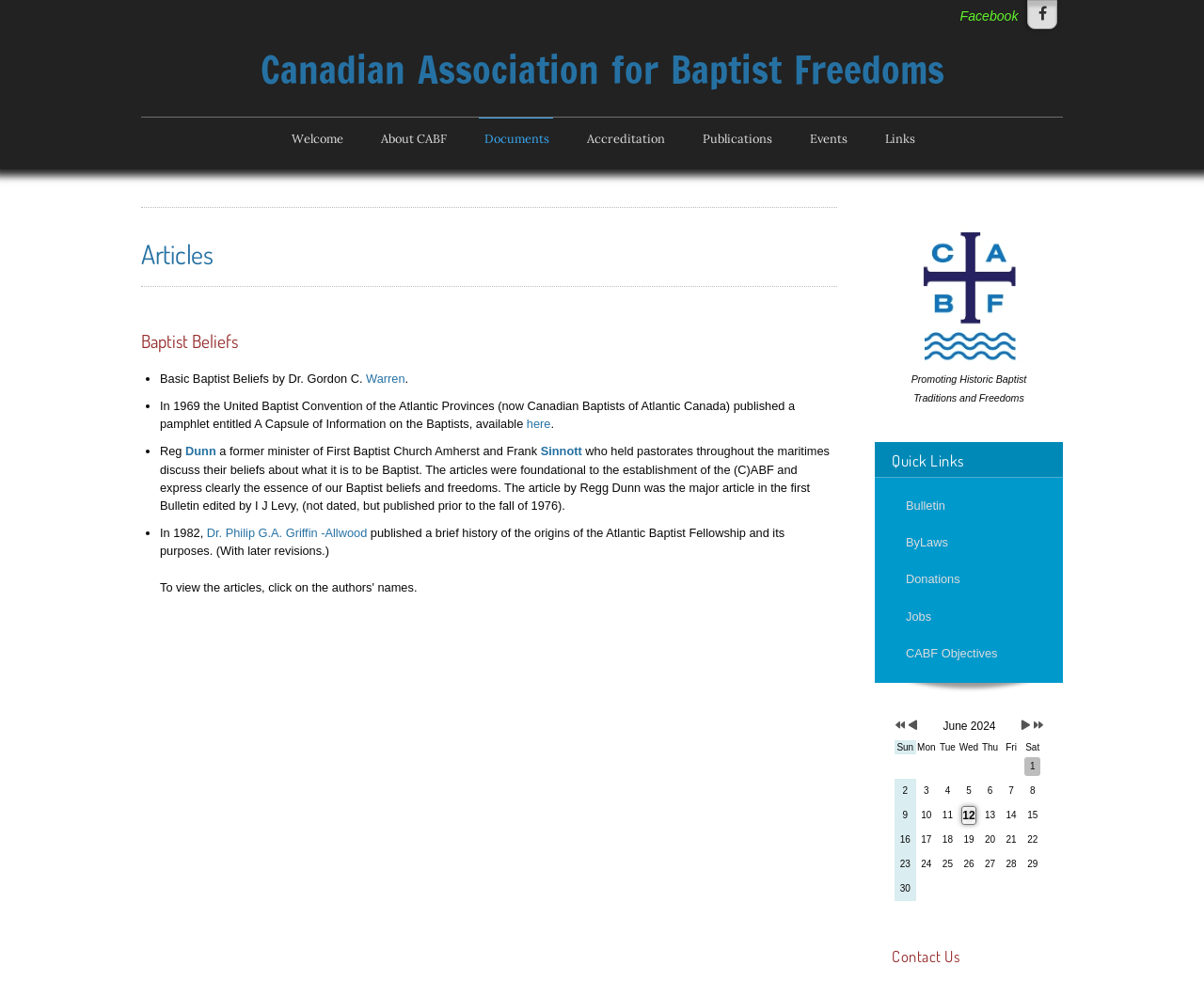Identify the bounding box of the HTML element described as: "Documents".

[0.397, 0.12, 0.459, 0.163]